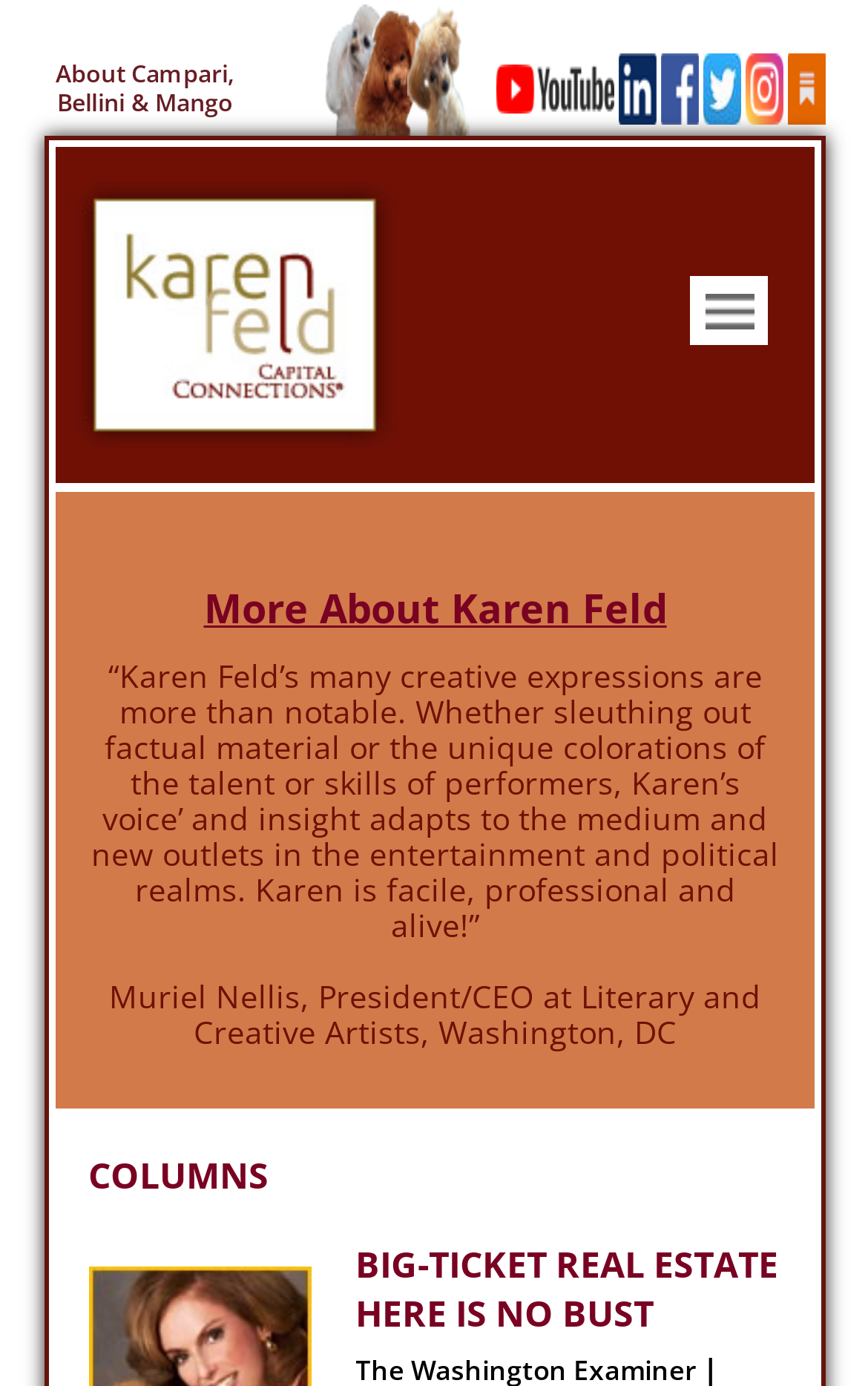Please identify and generate the text content of the webpage's main heading.

BIG-TICKET REAL ESTATE HERE IS NO BUST